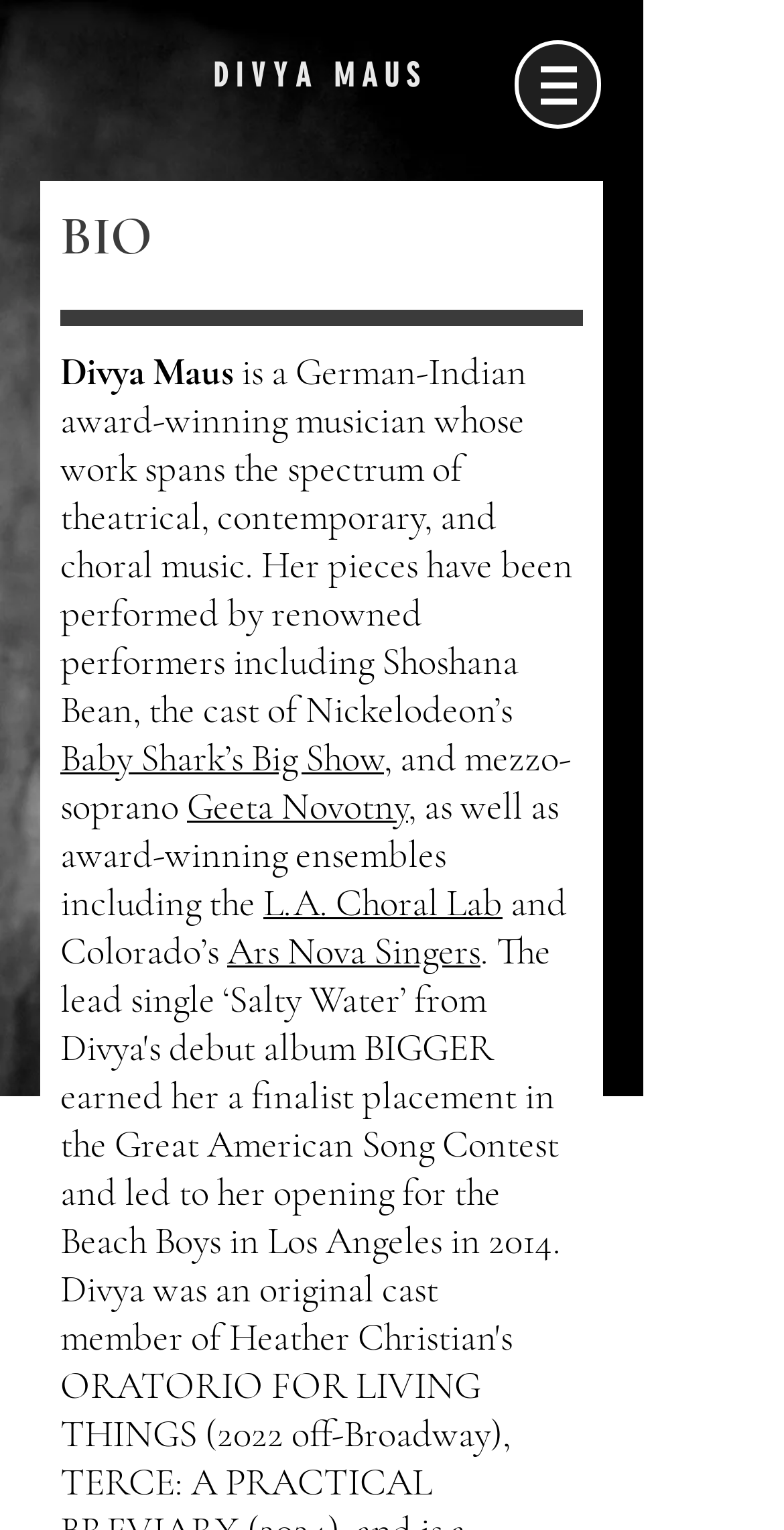Given the description of the UI element: "Geeta Novotny", predict the bounding box coordinates in the form of [left, top, right, bottom], with each value being a float between 0 and 1.

[0.238, 0.511, 0.521, 0.542]